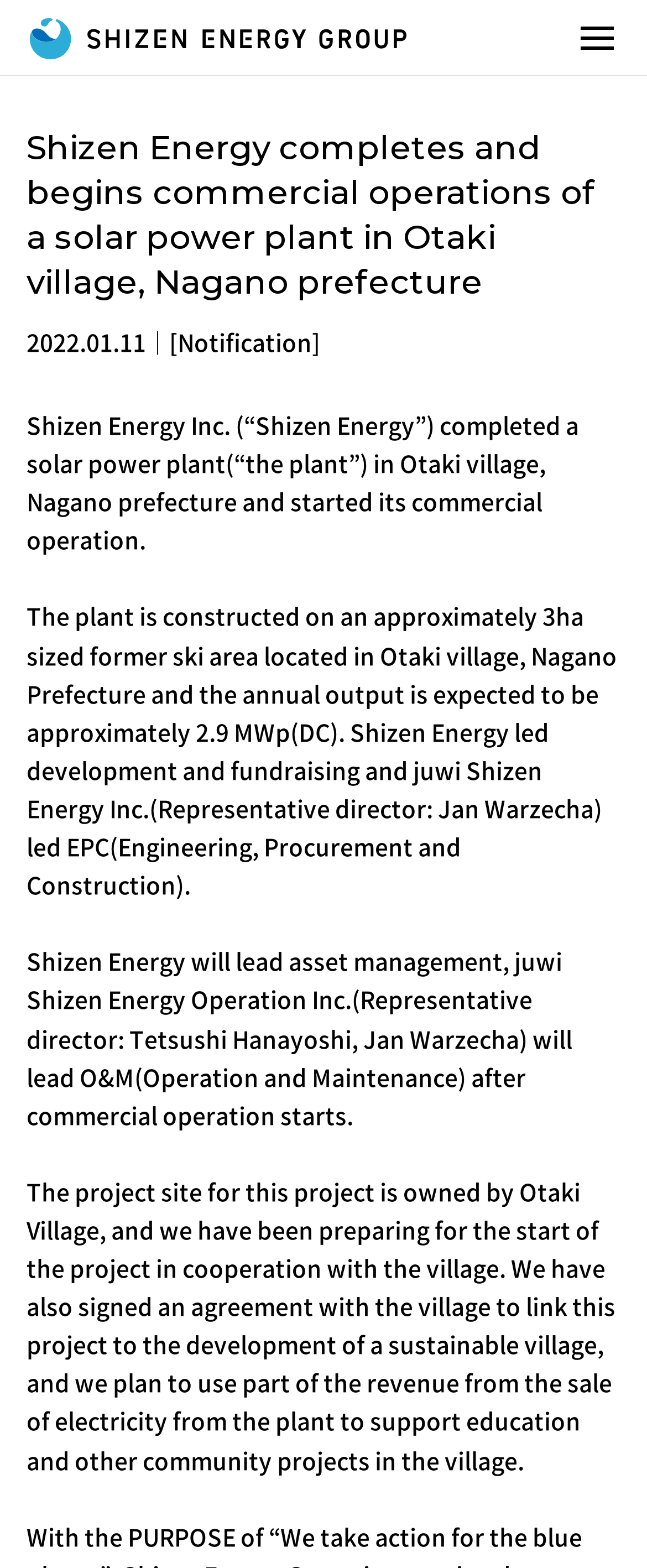Using the information in the image, give a detailed answer to the following question: What is the purpose of the agreement with Otaki Village?

I found the answer by reading the last sentence of the main text, which states 'We have also signed an agreement with the village to link this project to the development of a sustainable village, and we plan to use part of the revenue from the sale of electricity from the plant to support education and other community projects in the village.'